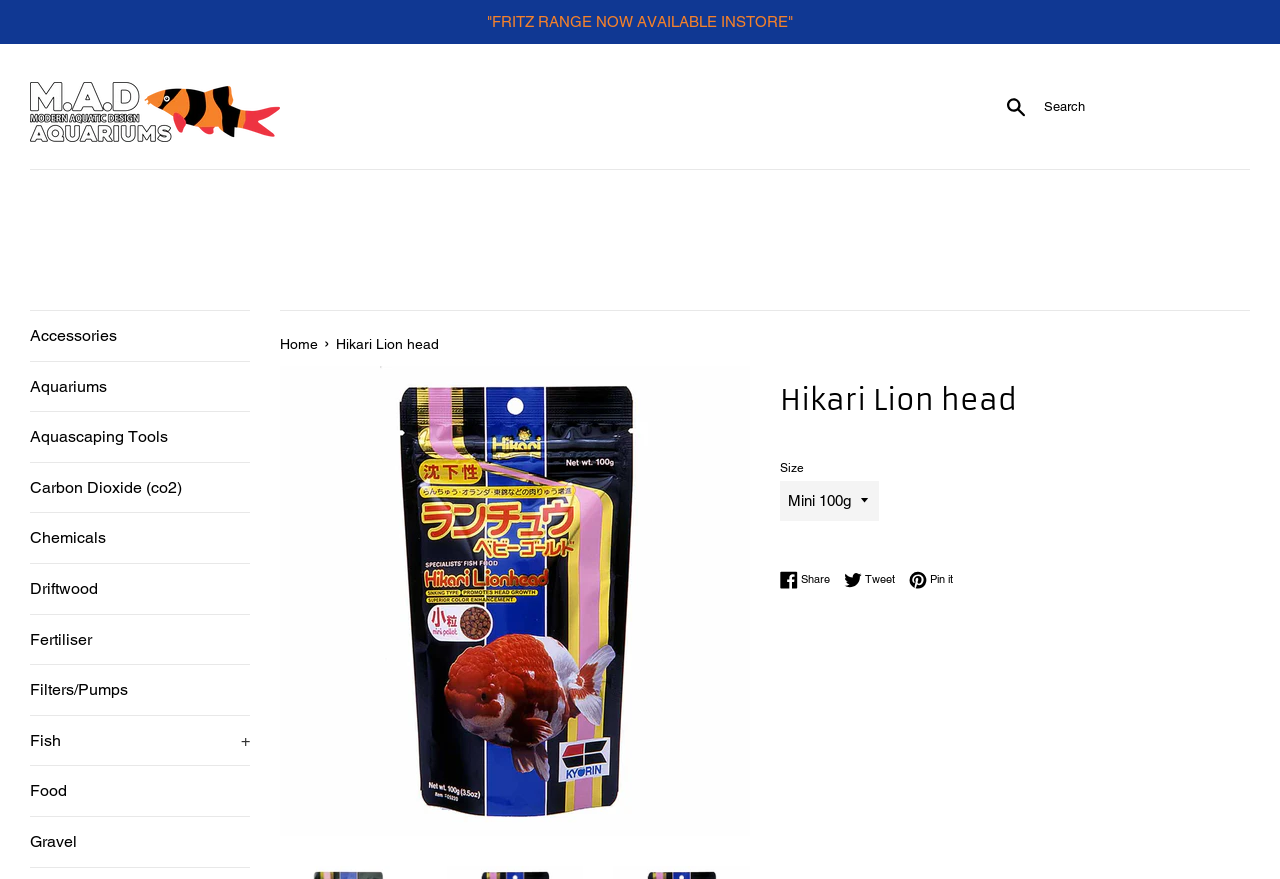Determine the bounding box coordinates for the UI element with the following description: "Food". The coordinates should be four float numbers between 0 and 1, represented as [left, top, right, bottom].

[0.023, 0.872, 0.195, 0.928]